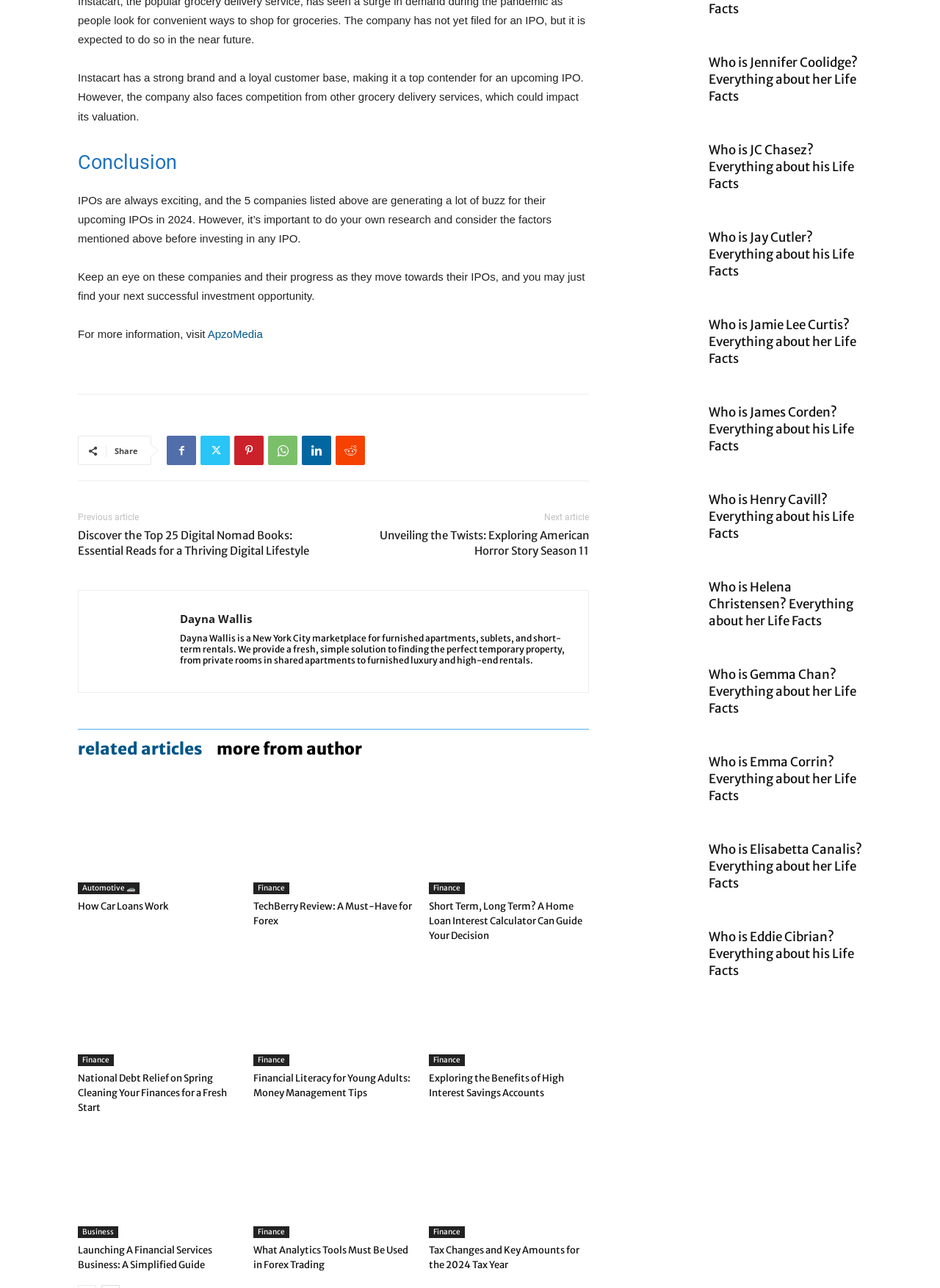Given the webpage screenshot and the description, determine the bounding box coordinates (top-left x, top-left y, bottom-right x, bottom-right y) that define the location of the UI element matching this description: Automotive 🚗

[0.083, 0.685, 0.148, 0.694]